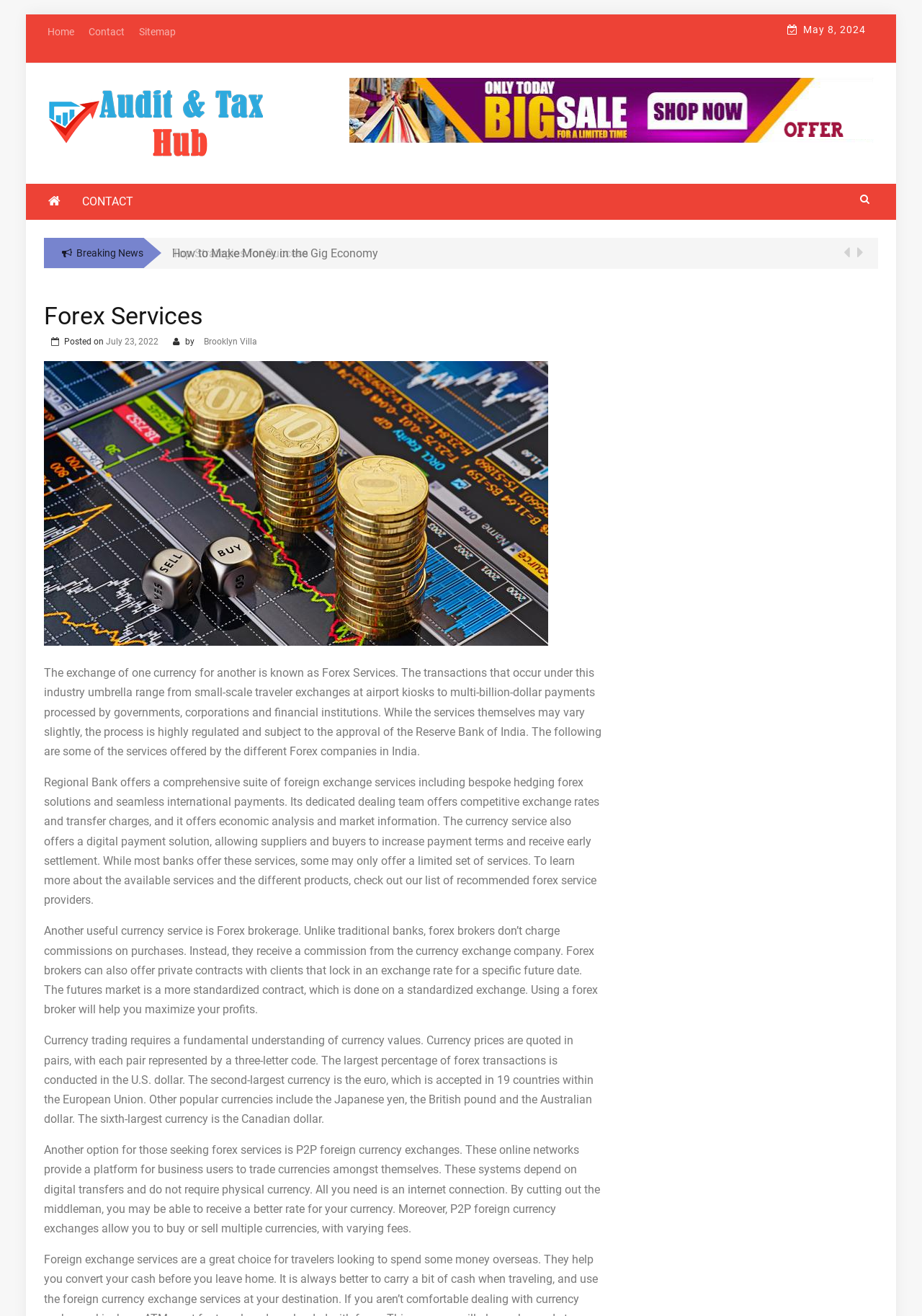Create a detailed narrative describing the layout and content of the webpage.

The webpage is about Forex Services, with the title "Forex Services - Audit And Tax Hub" at the top. Below the title, there are four links: "Skip to content", "Home", "Contact", and "Sitemap", aligned horizontally. To the right of these links, there is a date "May 8, 2024" displayed.

On the left side of the page, there is a menu with links "AUDIT AND TAX HUB", "Audit And Tax Hub", and "secondary-menu". The "secondary-menu" has two links: "" and "CONTACT". Below the menu, there is a link with a search icon.

The main content of the page is divided into two sections. The first section has a heading "Forex Services" and a brief introduction to Forex Services, followed by information about the services offered by different Forex companies in India.

The second section has four paragraphs of text, each discussing a different aspect of Forex Services, including regional banks, Forex brokerage, currency trading, and P2P foreign currency exchanges. There are also several links and icons scattered throughout the text, including a link to an article "How to Make Money in the Gig Economy" and social media icons.

At the bottom of the page, there is a link with a clock icon and another link with a briefcase icon. Overall, the page has a simple and organized layout, with a focus on providing information about Forex Services.